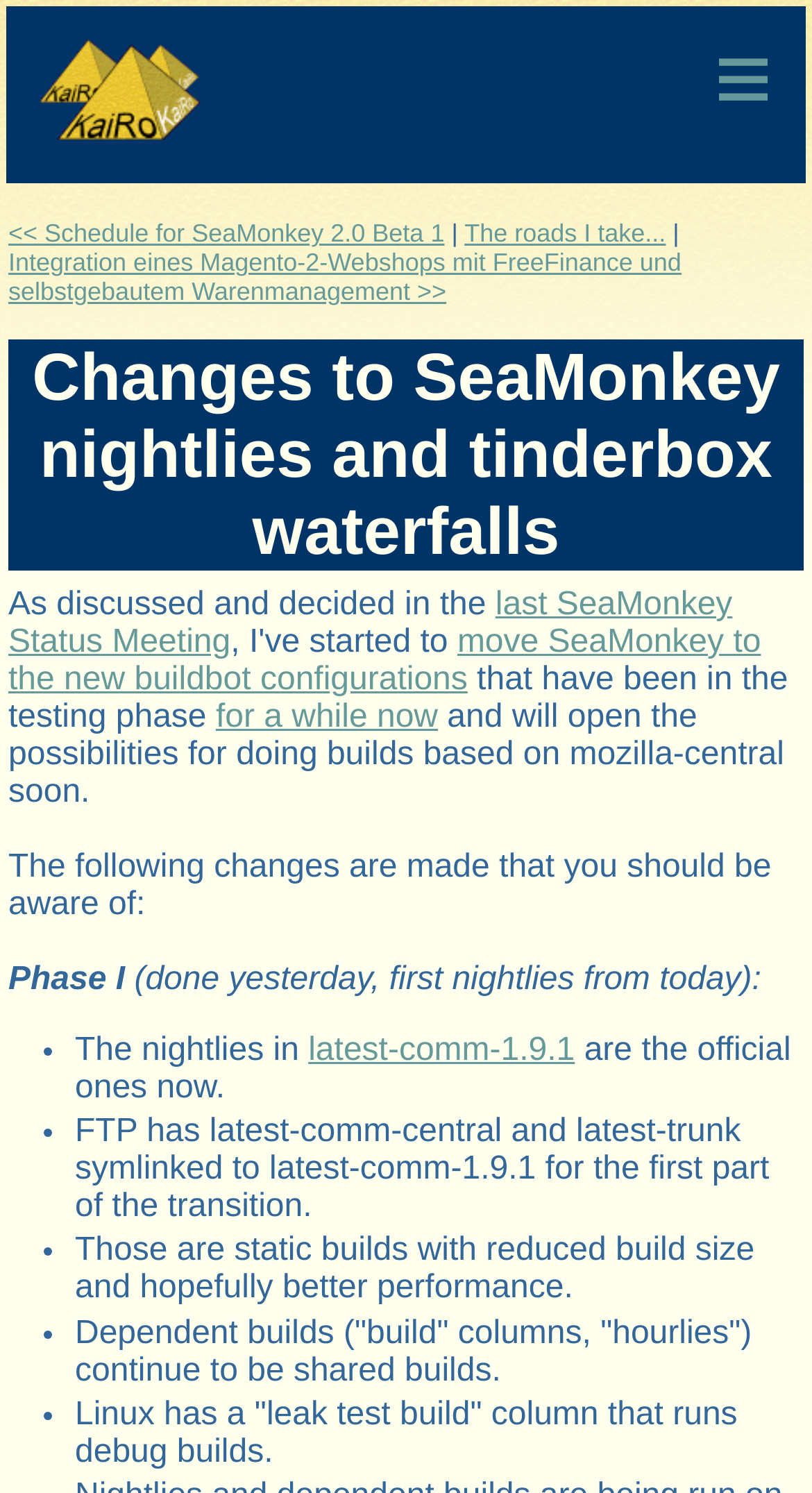Based on the element description "The roads I take...", predict the bounding box coordinates of the UI element.

[0.572, 0.146, 0.82, 0.166]